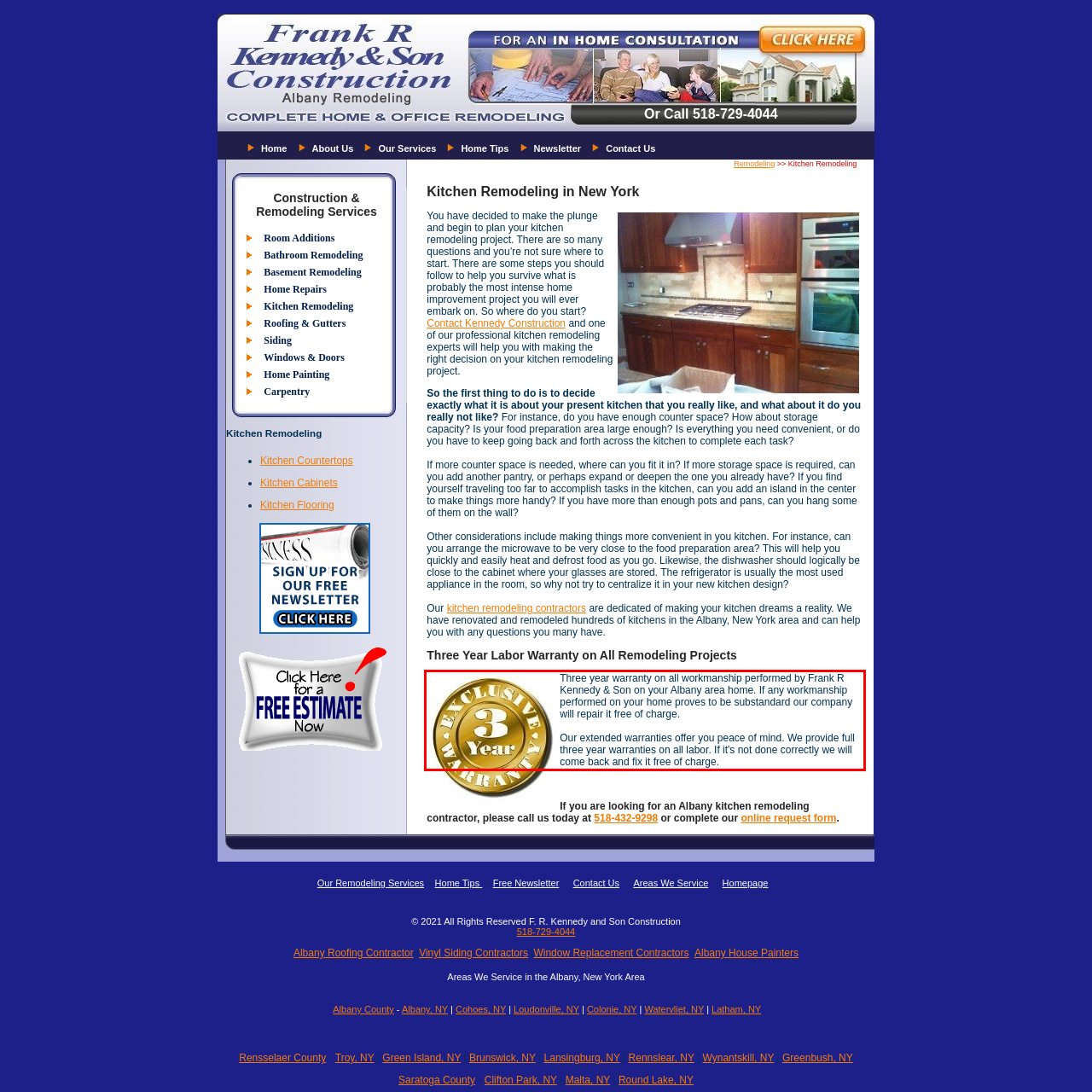With the given screenshot of a webpage, locate the red rectangle bounding box and extract the text content using OCR.

Three year warranty on all workmanship performed by Frank R Kennedy & Son on your Albany area home. If any workmanship performed on your home proves to be substandard our company will repair it free of charge. Our extended warranties offer you peace of mind. We provide full three year warranties on all labor. If it's not done correctly we will come back and fix it free of charge.